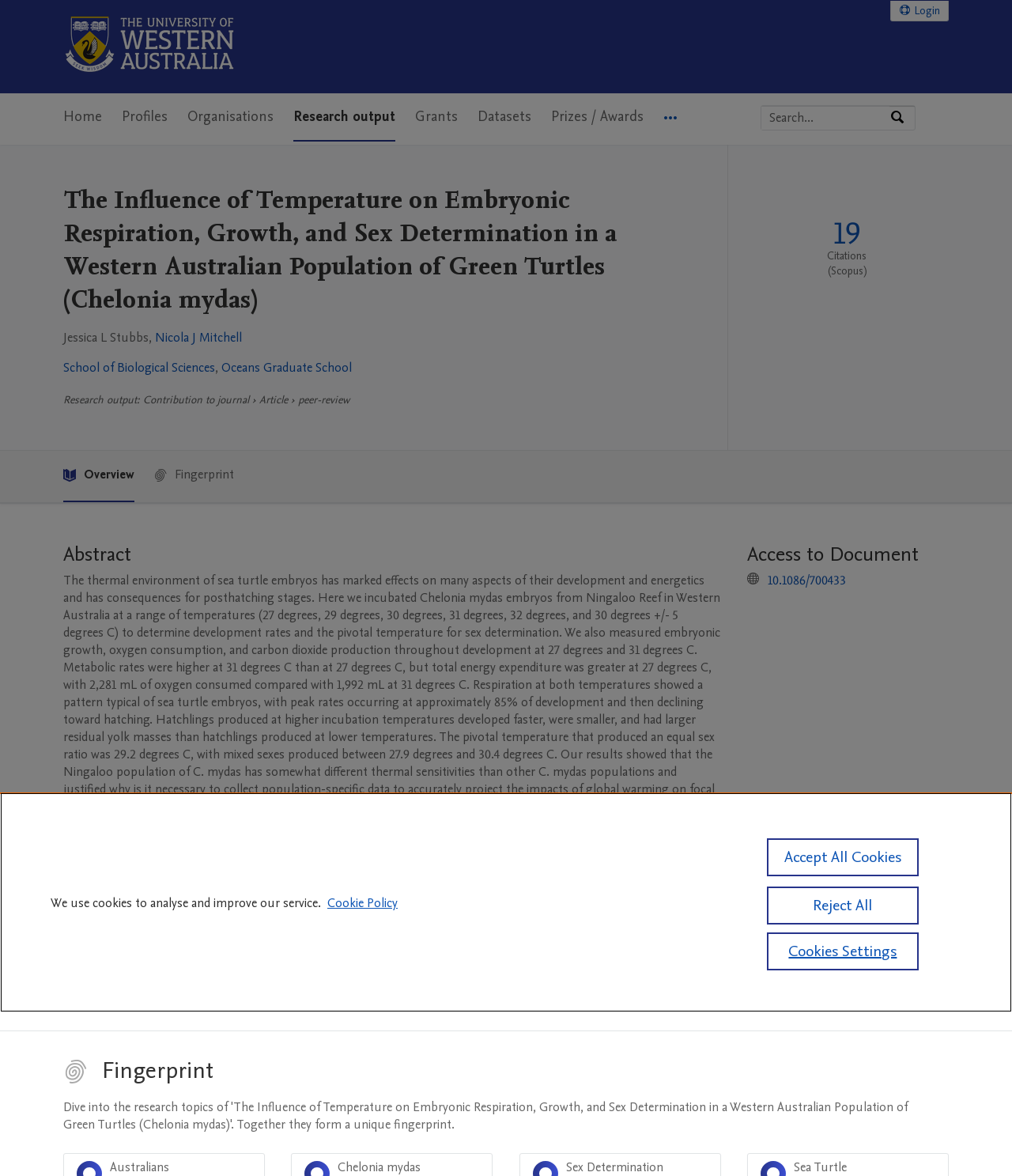Identify the bounding box coordinates for the UI element described as: "School of Biological Sciences".

[0.062, 0.305, 0.212, 0.32]